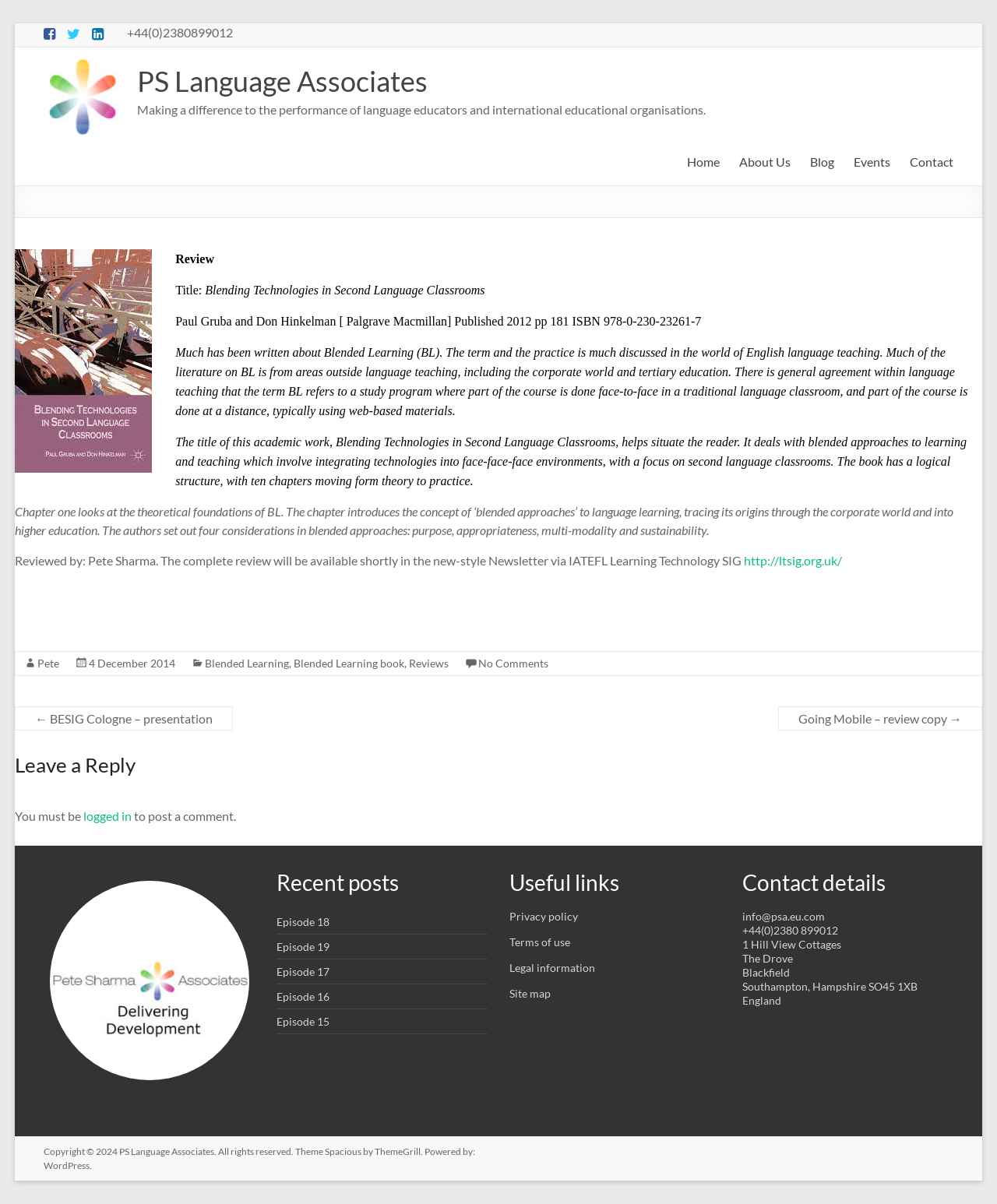Refer to the screenshot and answer the following question in detail:
Who are the authors of the book?

The authors of the book can be found in the article section of the webpage, where it is written as 'Paul Gruba and Don Hinkelman'.